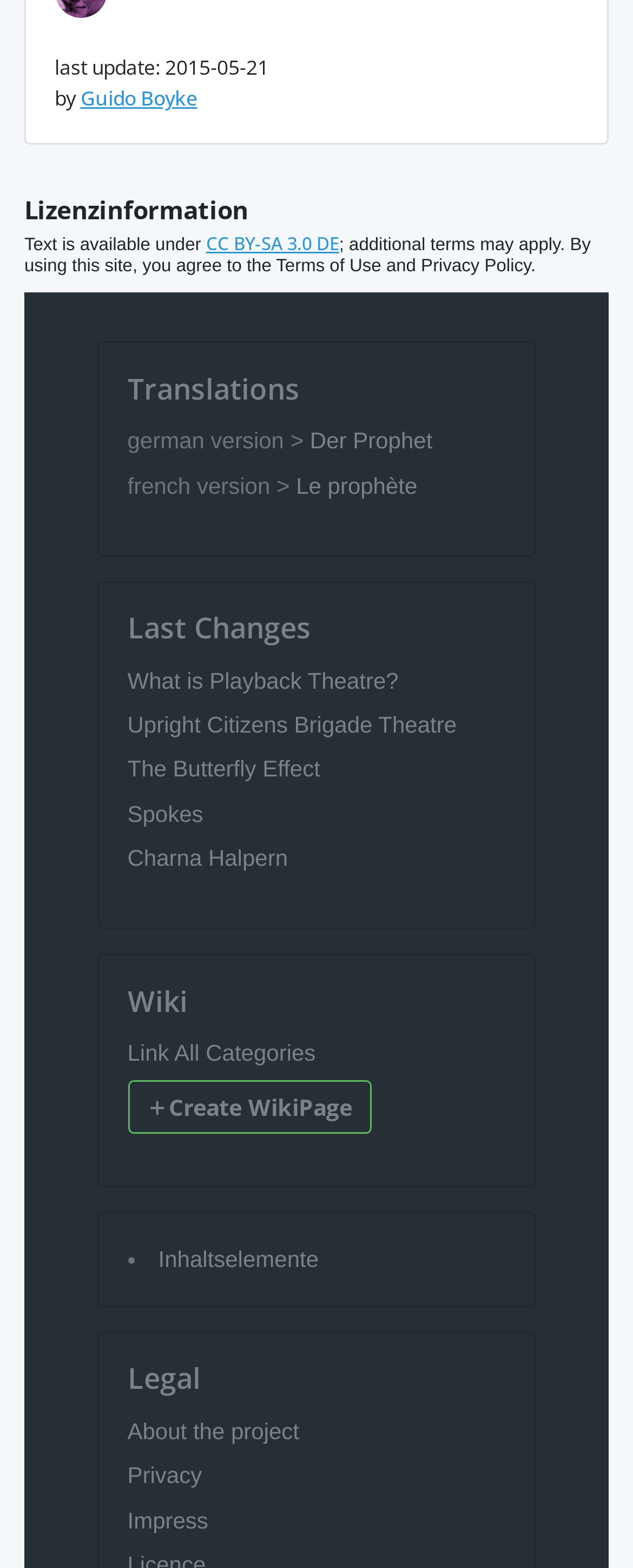Find the bounding box coordinates for the area that must be clicked to perform this action: "create a wiki page".

[0.201, 0.688, 0.586, 0.723]